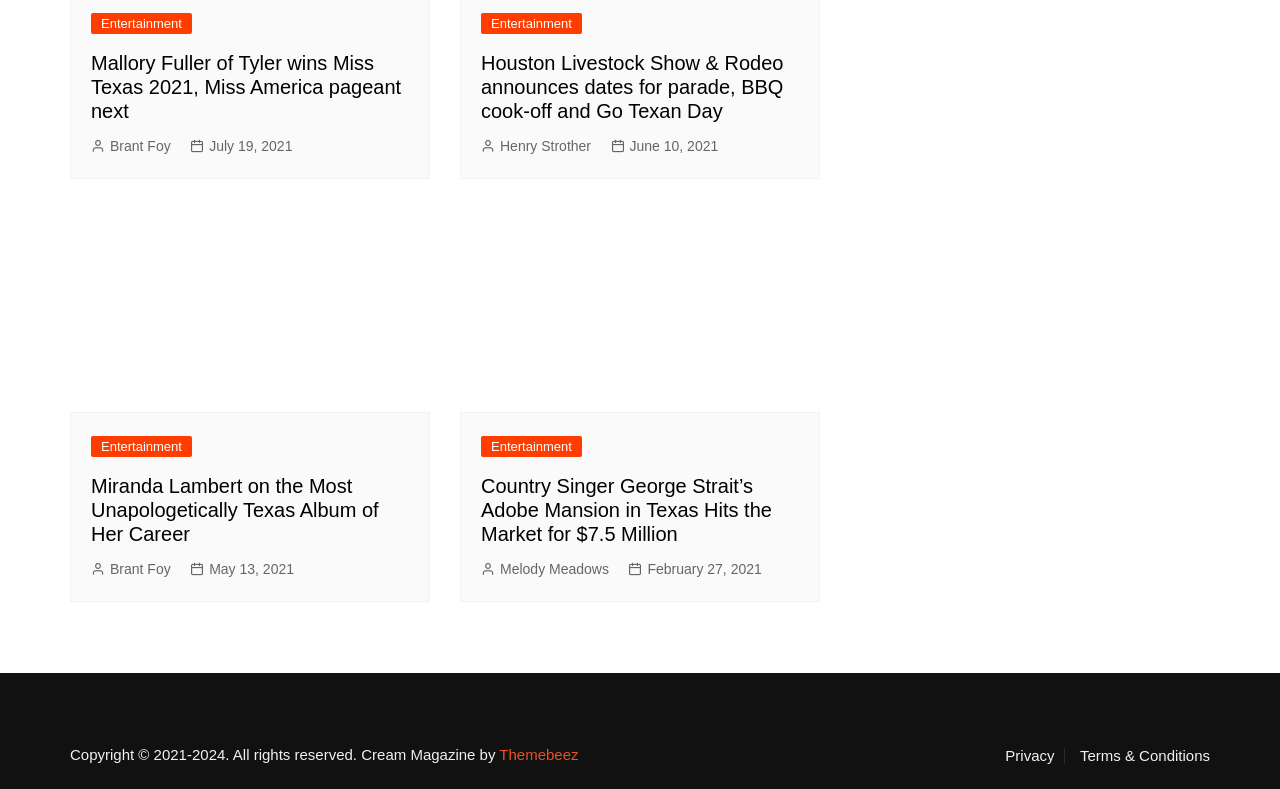Using the information in the image, give a detailed answer to the following question: What is the topic of the fourth article?

The fourth article's heading is 'Country Singer George Strait’s Adobe Mansion in Texas Hits the Market for $7.5 Million', which indicates that the topic of the article is about George Strait’s Adobe Mansion.